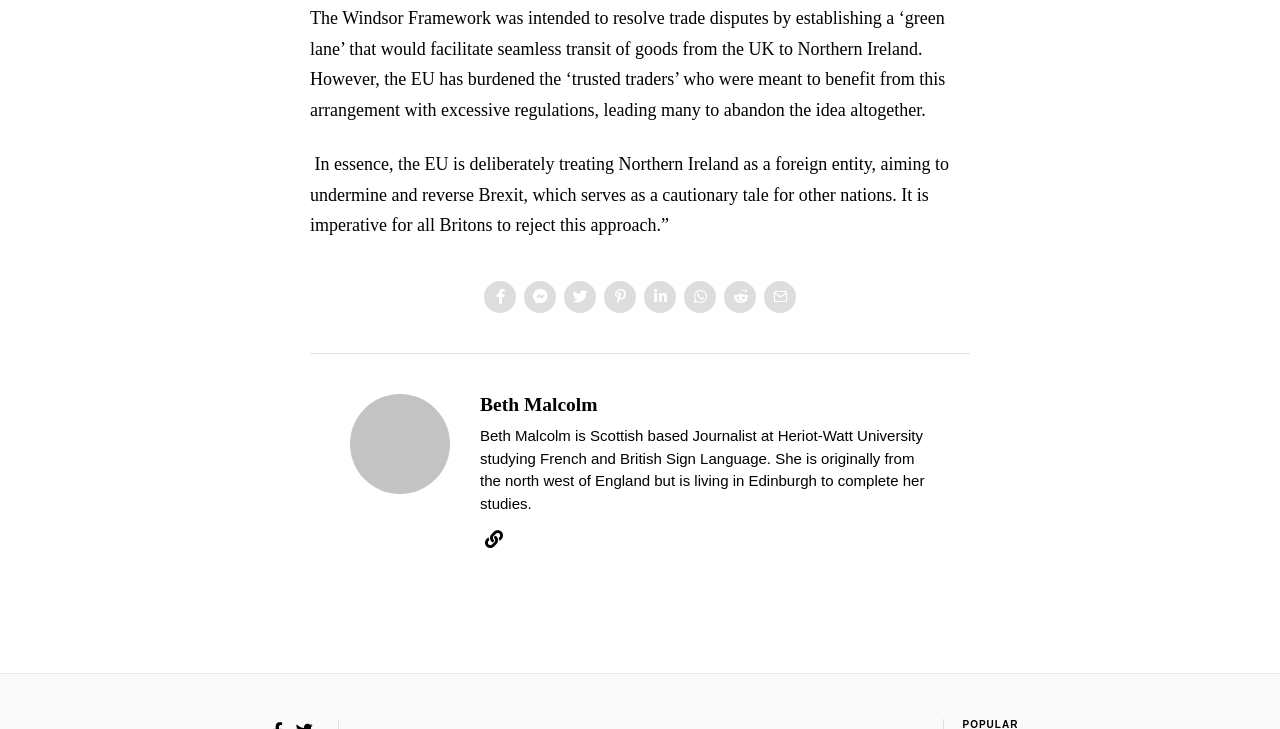Please identify the bounding box coordinates of the clickable area that will allow you to execute the instruction: "Read about Car insurance".

None